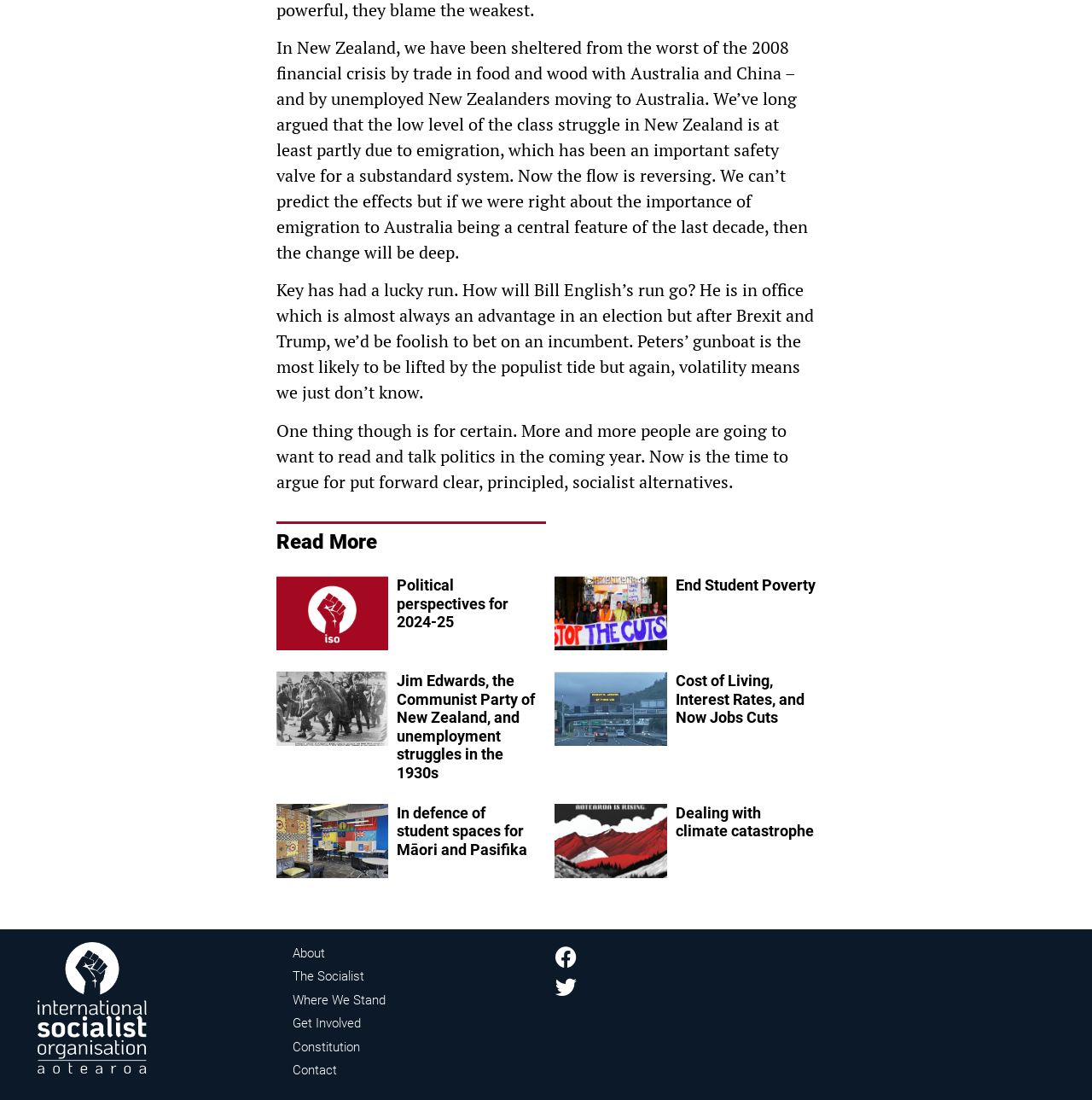Predict the bounding box of the UI element based on this description: "Where We Stand".

[0.268, 0.899, 0.504, 0.92]